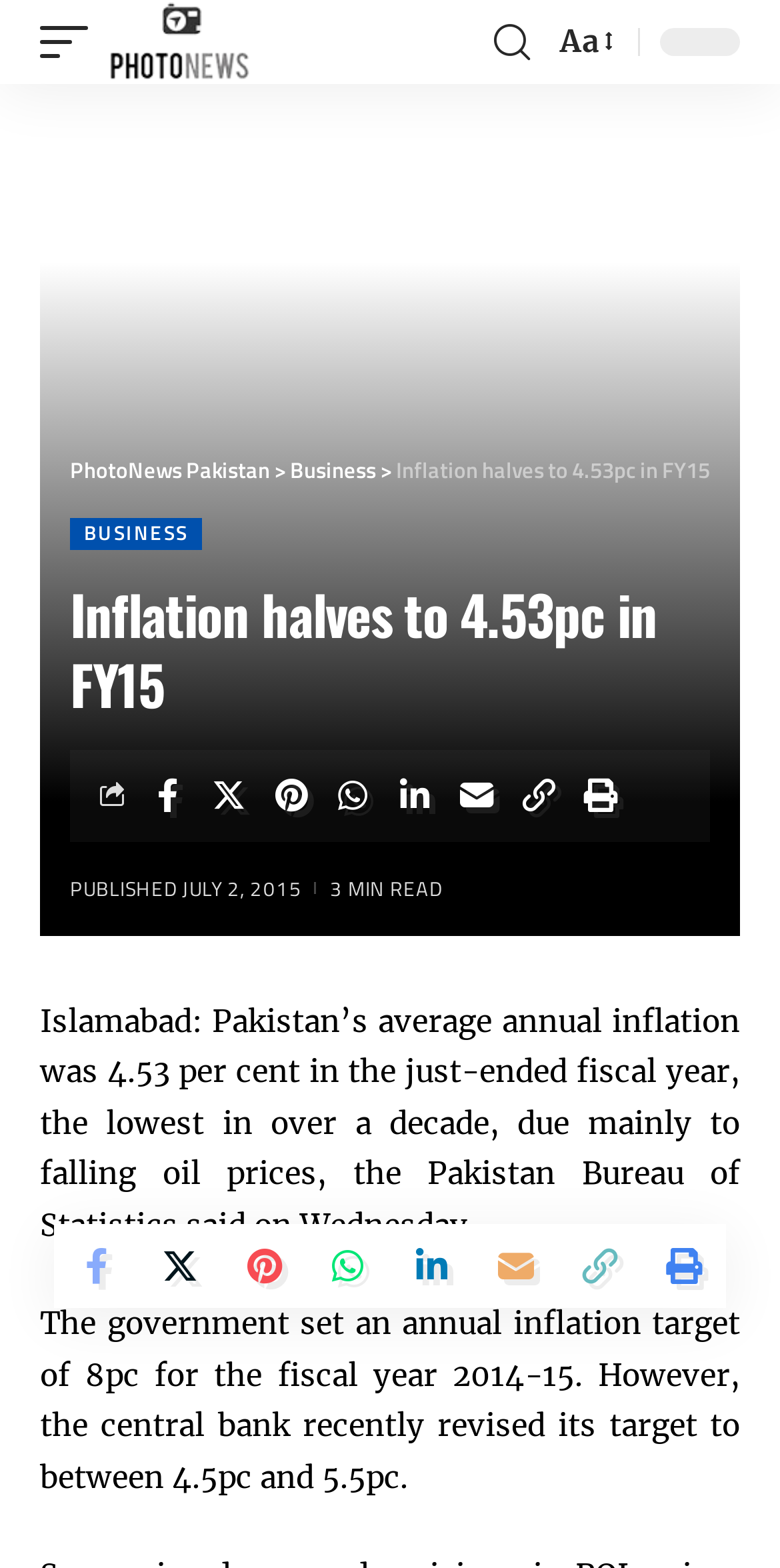Based on the element description: "Business", identify the UI element and provide its bounding box coordinates. Use four float numbers between 0 and 1, [left, top, right, bottom].

[0.09, 0.33, 0.259, 0.35]